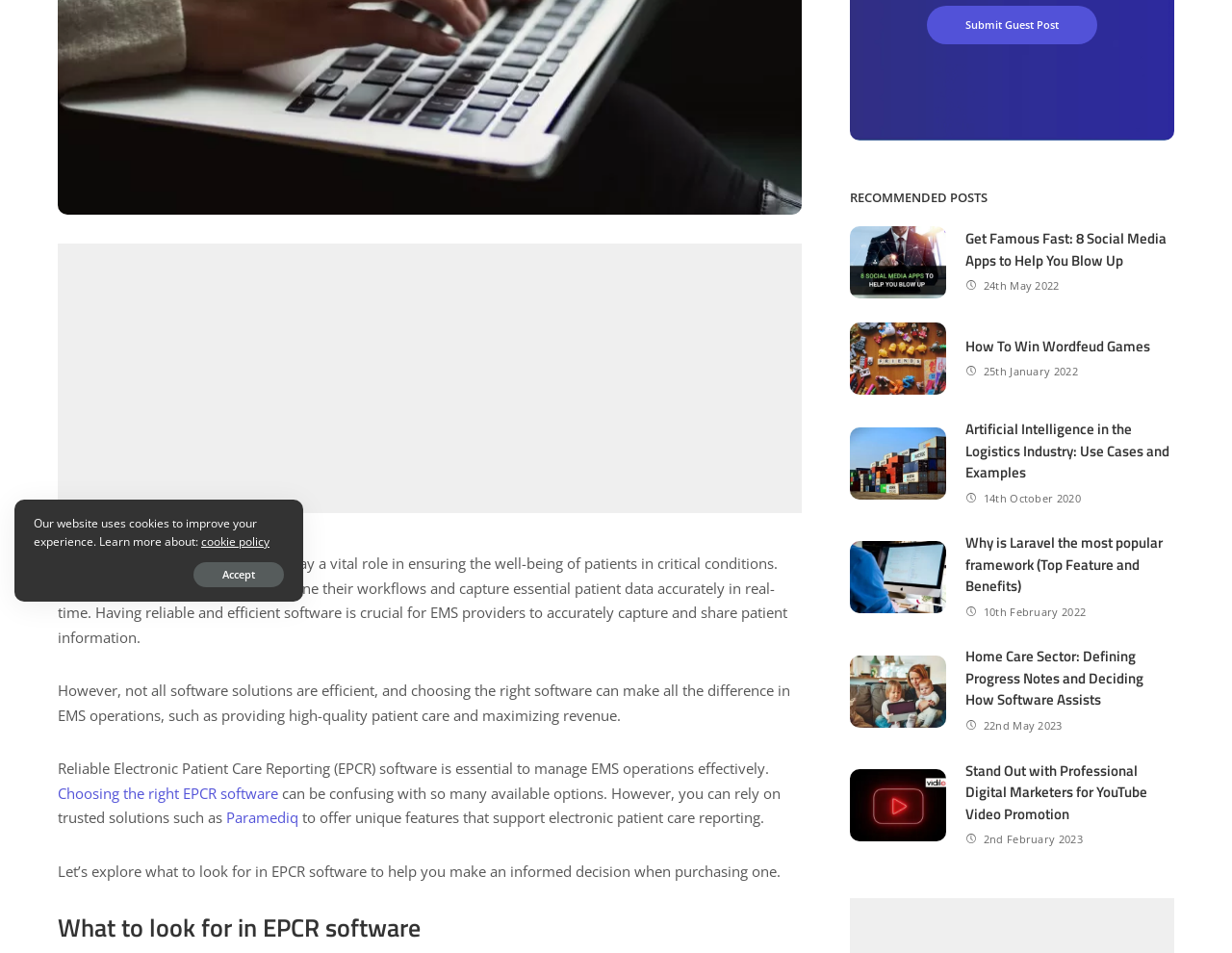Find the bounding box coordinates corresponding to the UI element with the description: "Paramediq". The coordinates should be formatted as [left, top, right, bottom], with values as floats between 0 and 1.

[0.184, 0.565, 0.242, 0.585]